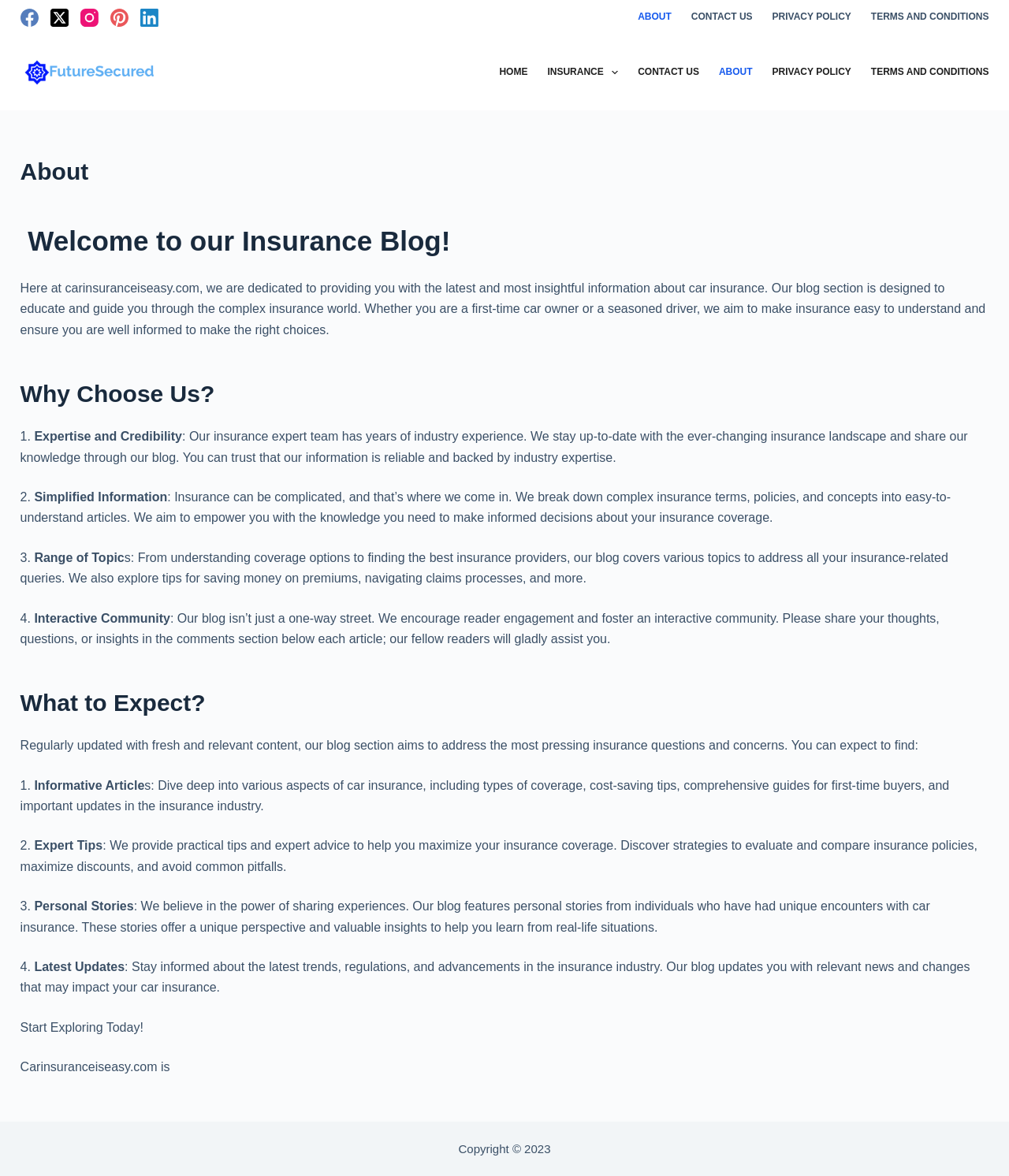Locate the bounding box coordinates for the element described below: "aria-label="Instagram"". The coordinates must be four float values between 0 and 1, formatted as [left, top, right, bottom].

[0.079, 0.007, 0.097, 0.022]